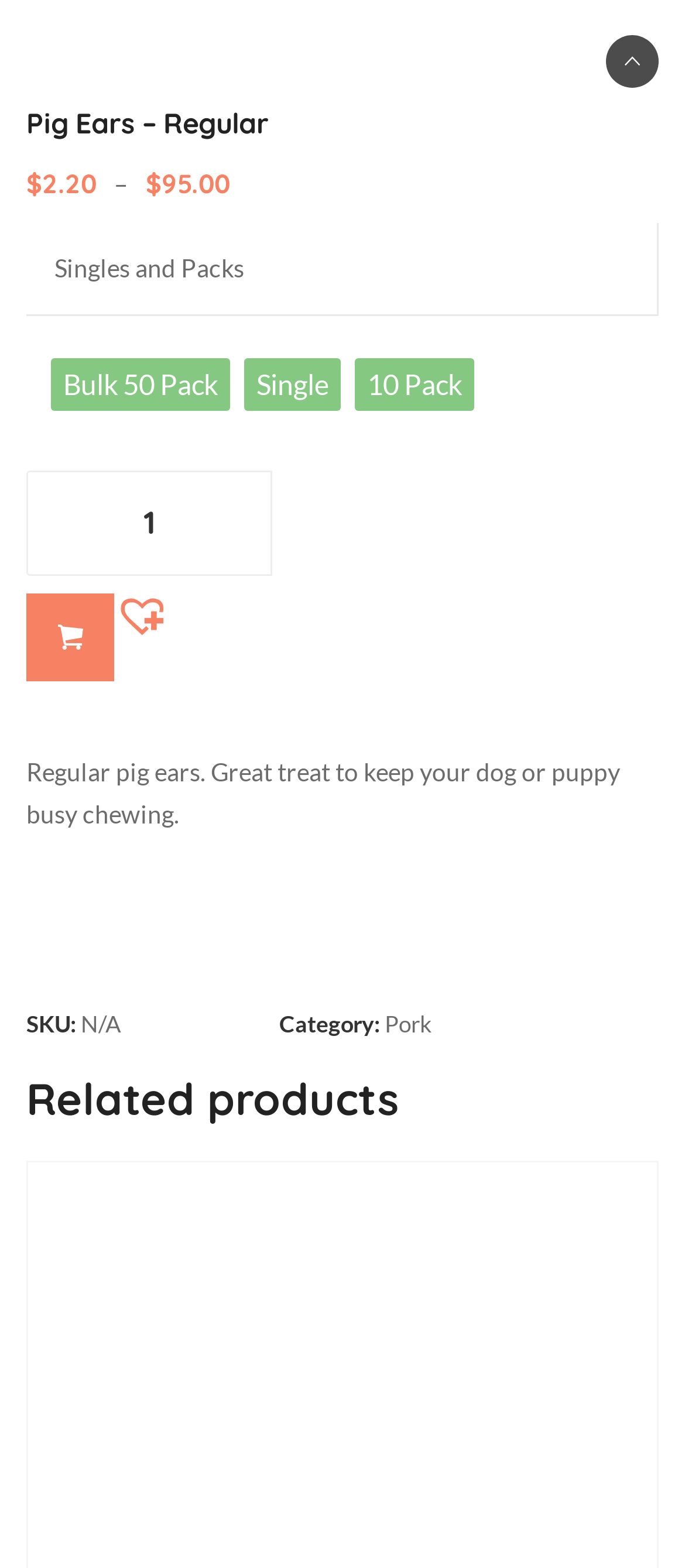What is the maximum quantity of Pig Ears - Regular that can be added to the cart?
Use the information from the image to give a detailed answer to the question.

The maximum quantity of Pig Ears - Regular that can be added to the cart can be found in the spinbutton element with the valuemin: 1 and valuemax: 200, which is located below the StaticText element with the text 'Pig Ears - Regular quantity'.